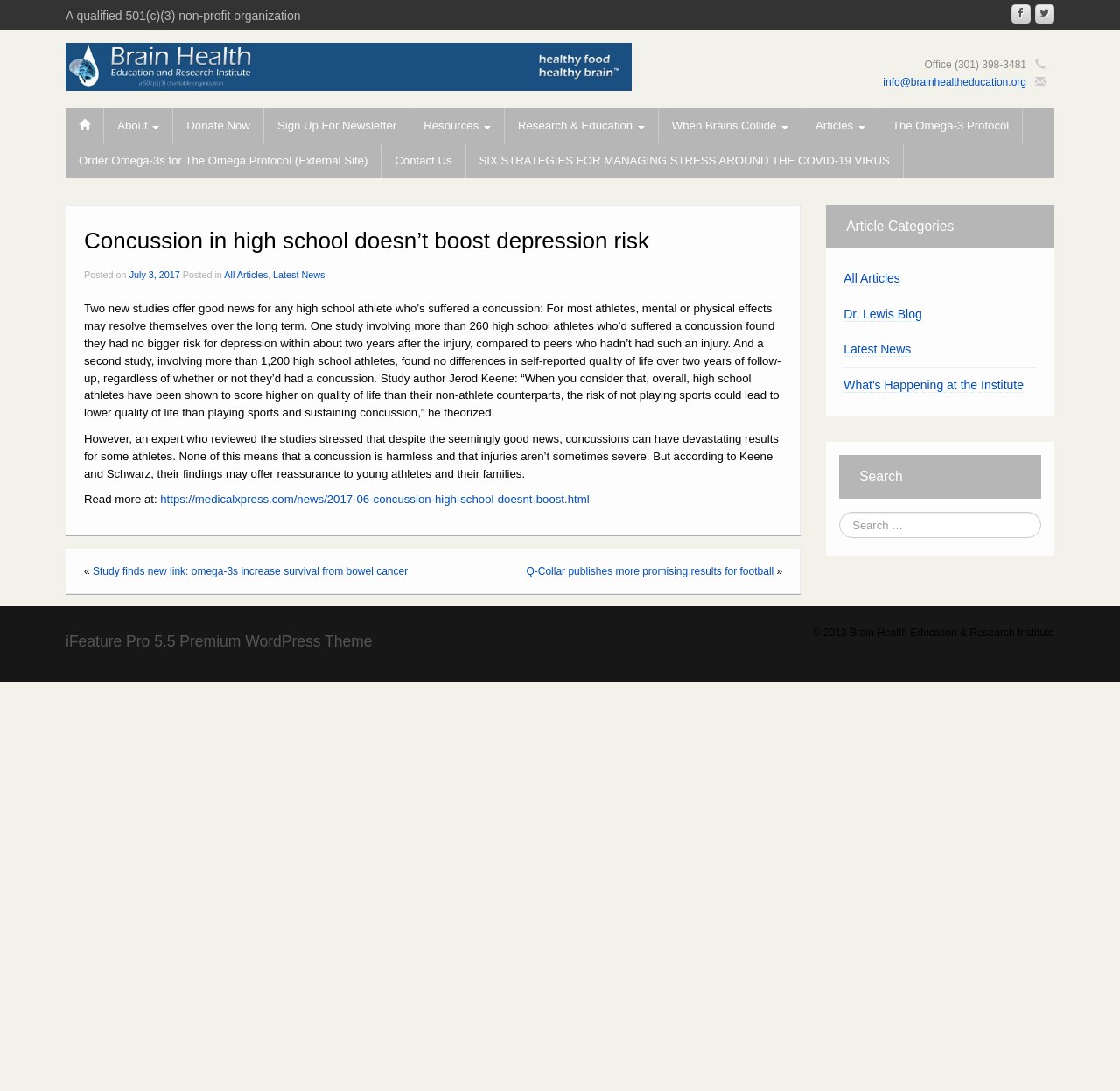What is the phone number of the Brain Health Education and Research Institute? Analyze the screenshot and reply with just one word or a short phrase.

301-398-3481